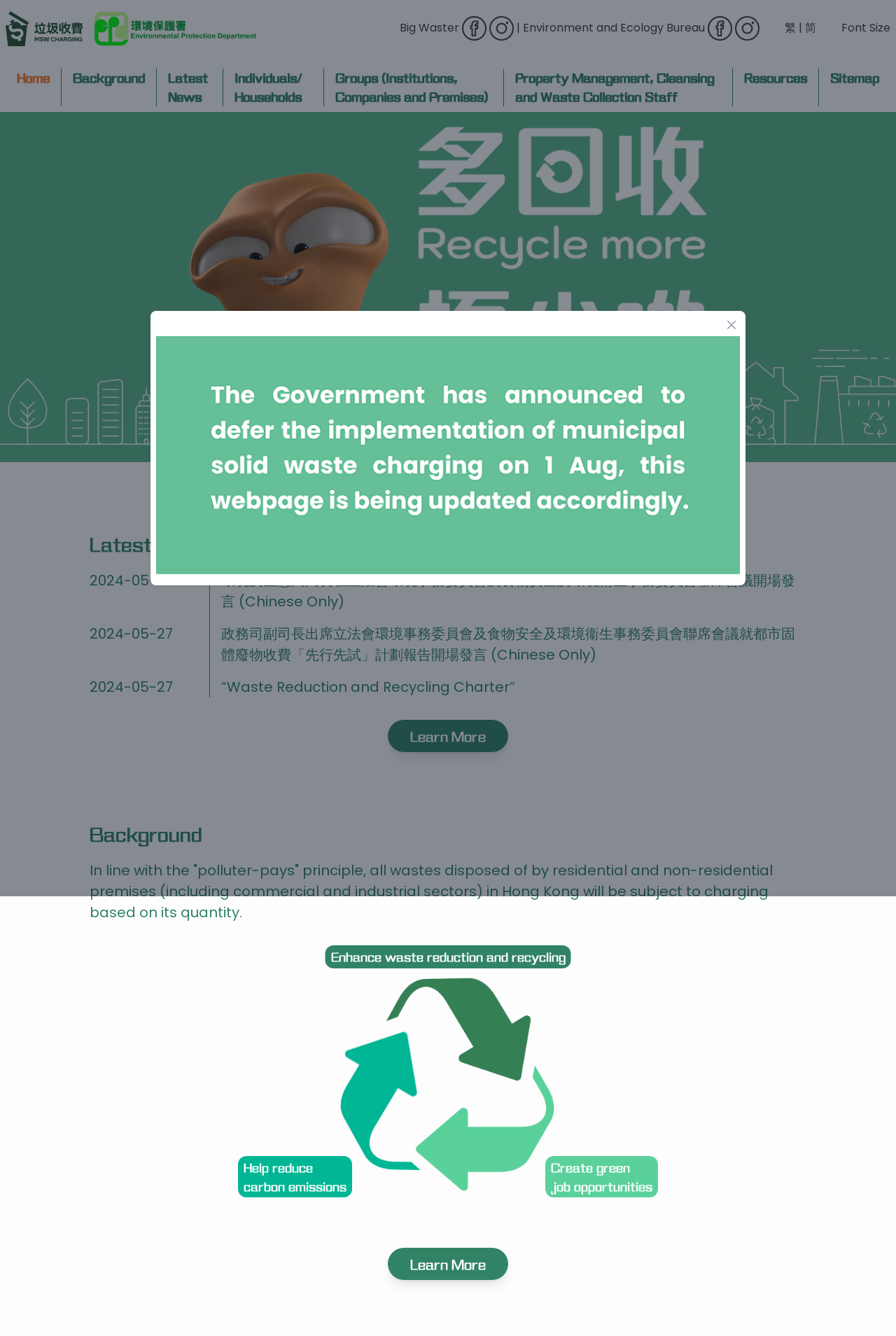What is the purpose of the waste reduction and recycling charter?
Please provide a comprehensive answer to the question based on the webpage screenshot.

I found the answer by looking at the link element with the text '“Waste Reduction and Recycling Charter”' at coordinates [0.247, 0.507, 0.575, 0.521] and the nearby StaticText element with the text 'Enhance waste reduction and recycling' at coordinates [0.369, 0.762, 0.631, 0.775].